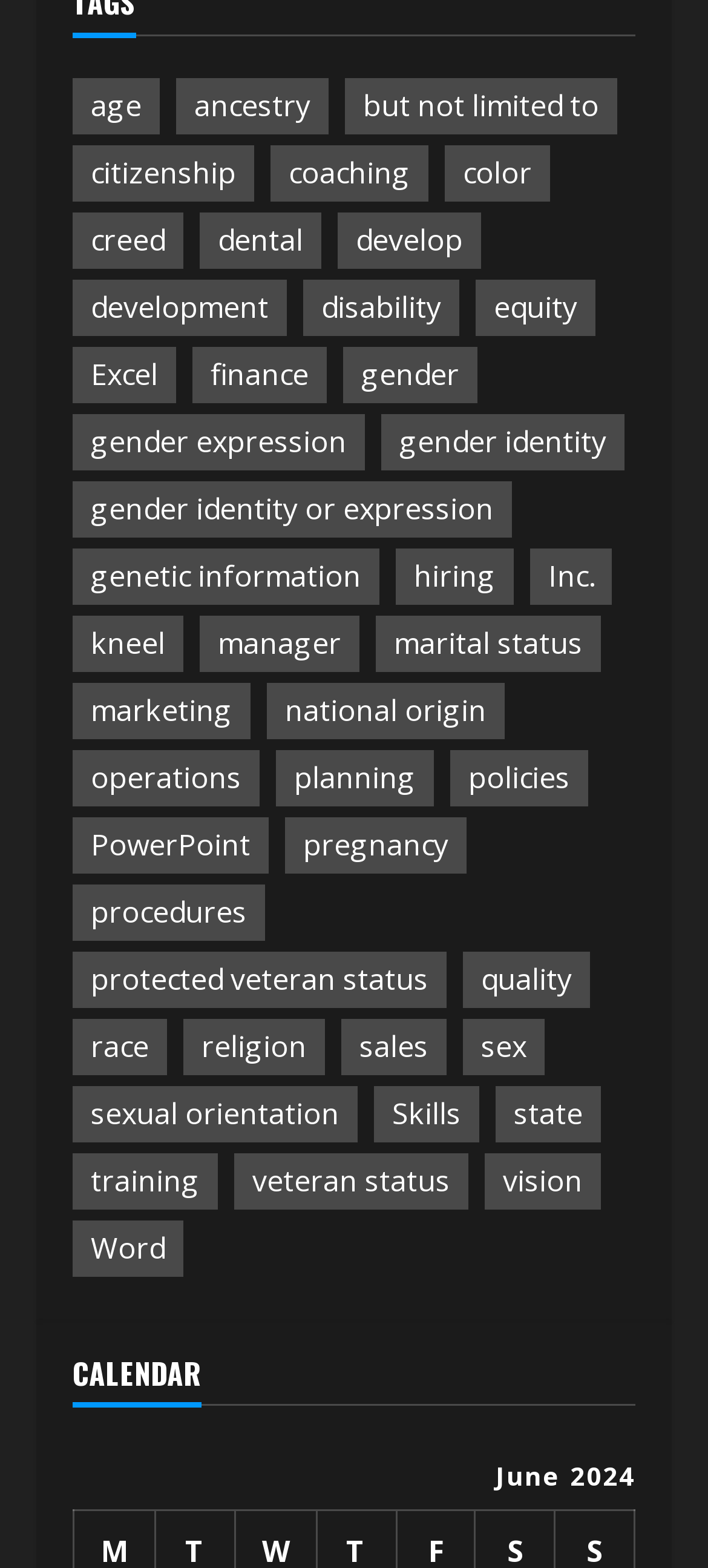Respond to the following question using a concise word or phrase: 
How many links are related to 'gender'?

4